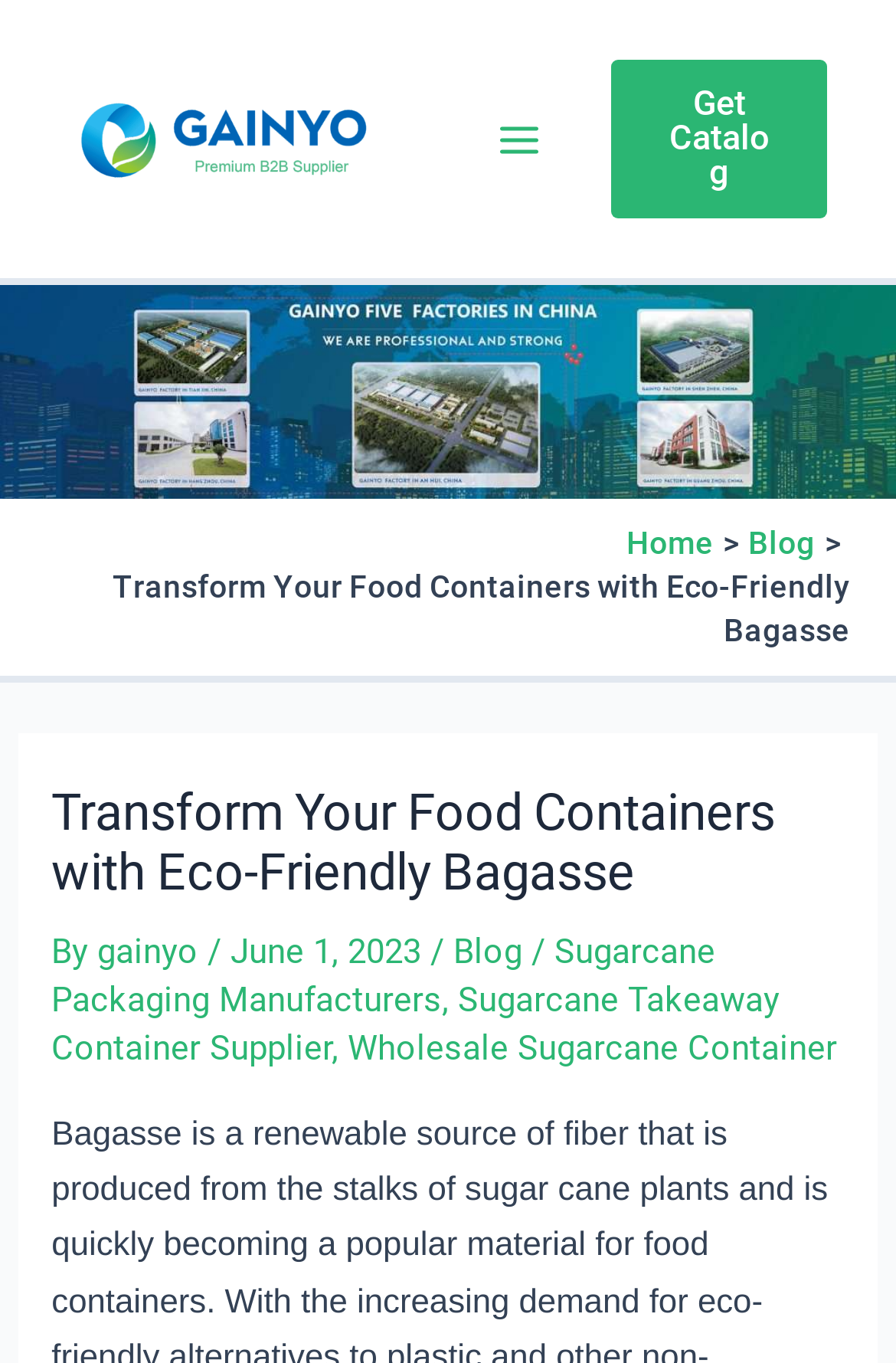Give a one-word or short phrase answer to the question: 
What is the date of the latest blog post?

June 1, 2023